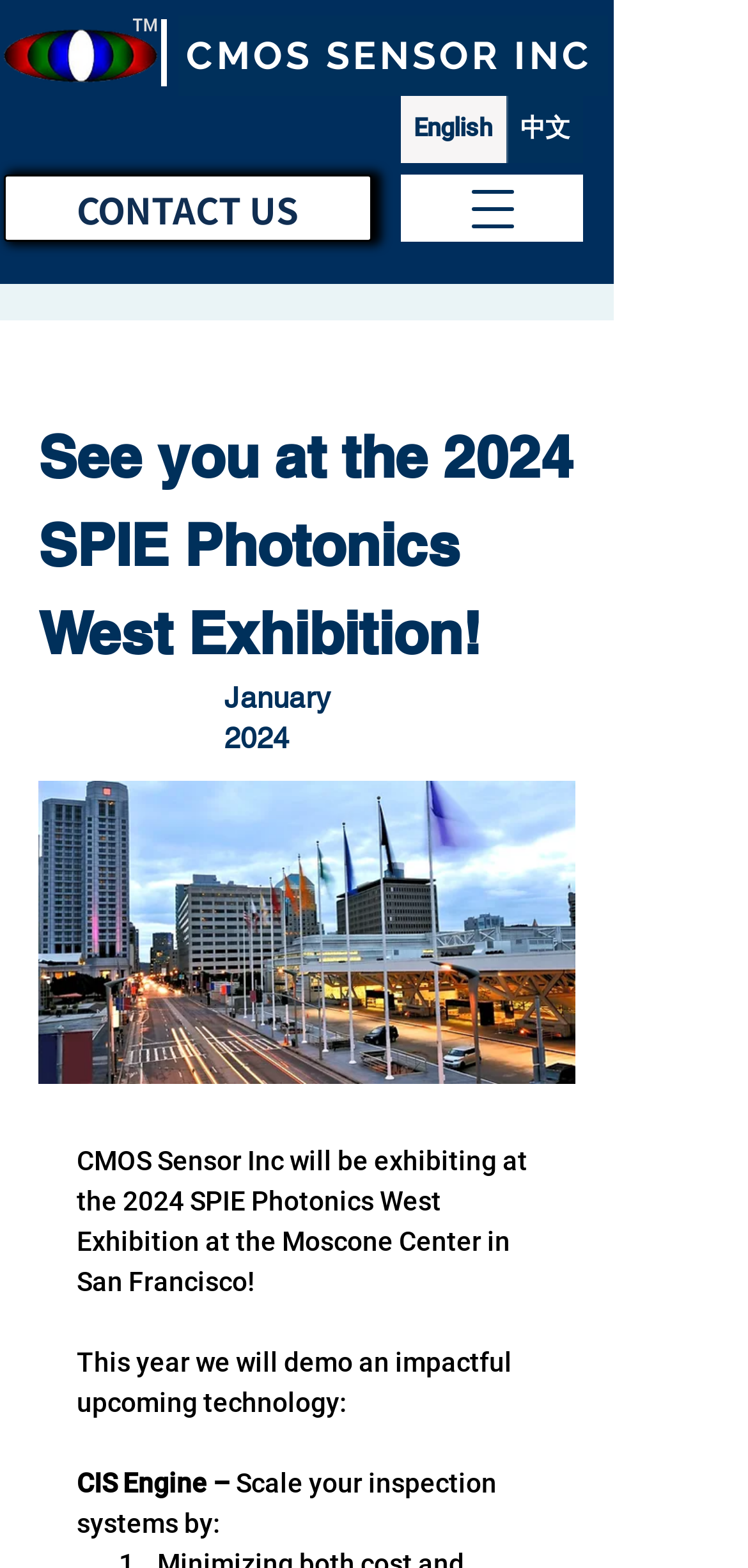What is the month of the 2024 SPIE Photonics West Exhibition?
Using the image as a reference, answer the question in detail.

I found this information by looking at the heading 'January 2024' which indicates the month of the exhibition.